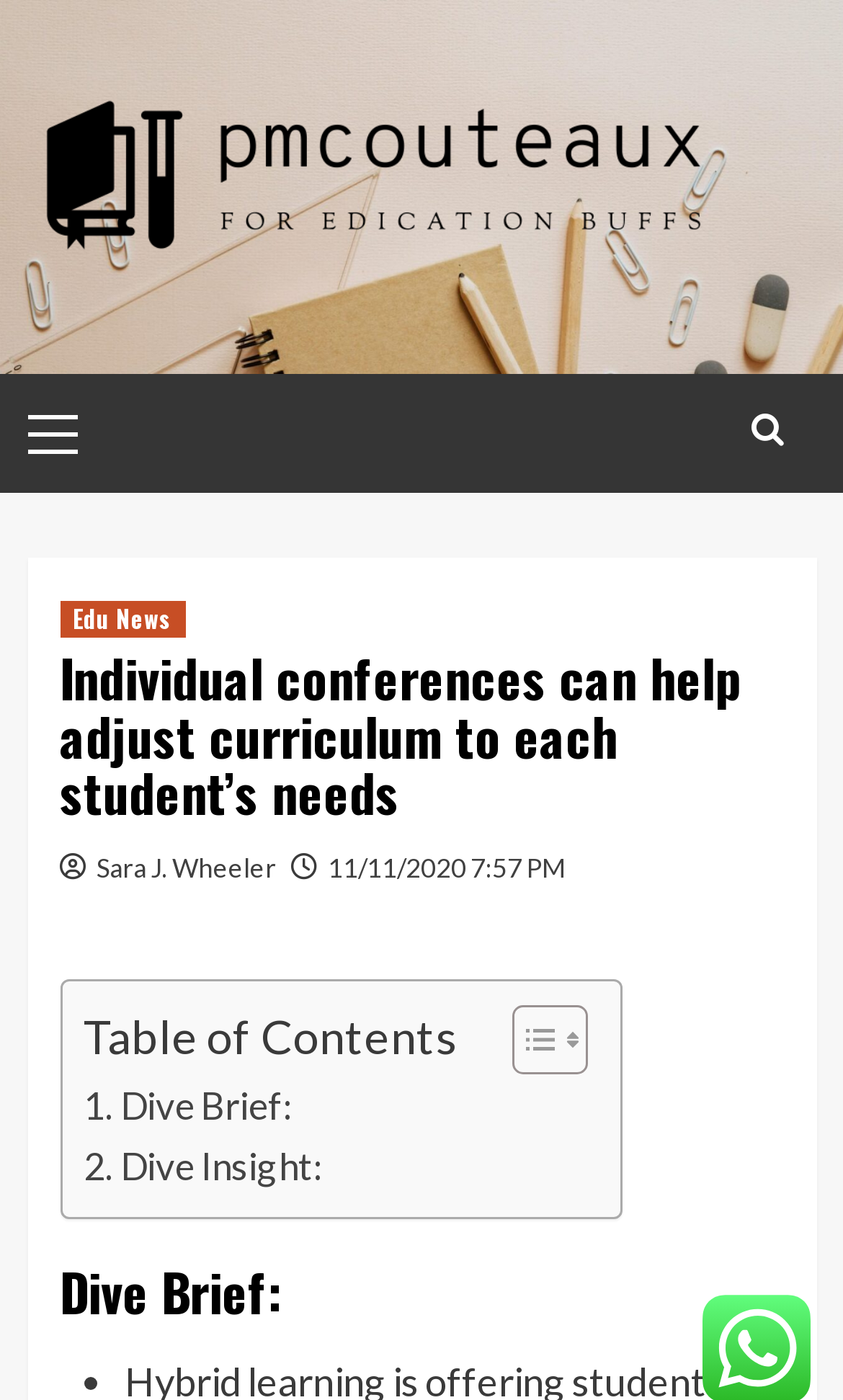Determine the bounding box coordinates of the target area to click to execute the following instruction: "Read the Dive Brief."

[0.071, 0.902, 0.929, 0.942]